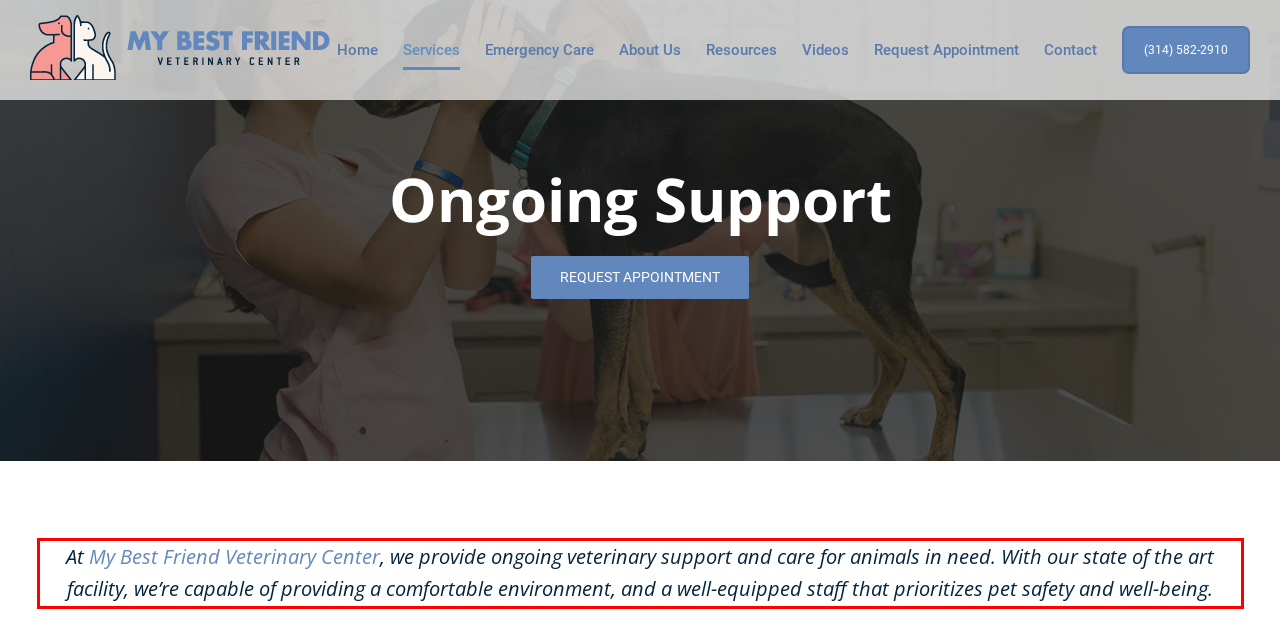Within the screenshot of the webpage, there is a red rectangle. Please recognize and generate the text content inside this red bounding box.

At My Best Friend Veterinary Center, we provide ongoing veterinary support and care for animals in need. With our state of the art facility, we’re capable of providing a comfortable environment, and a well-equipped staff that prioritizes pet safety and well-being.